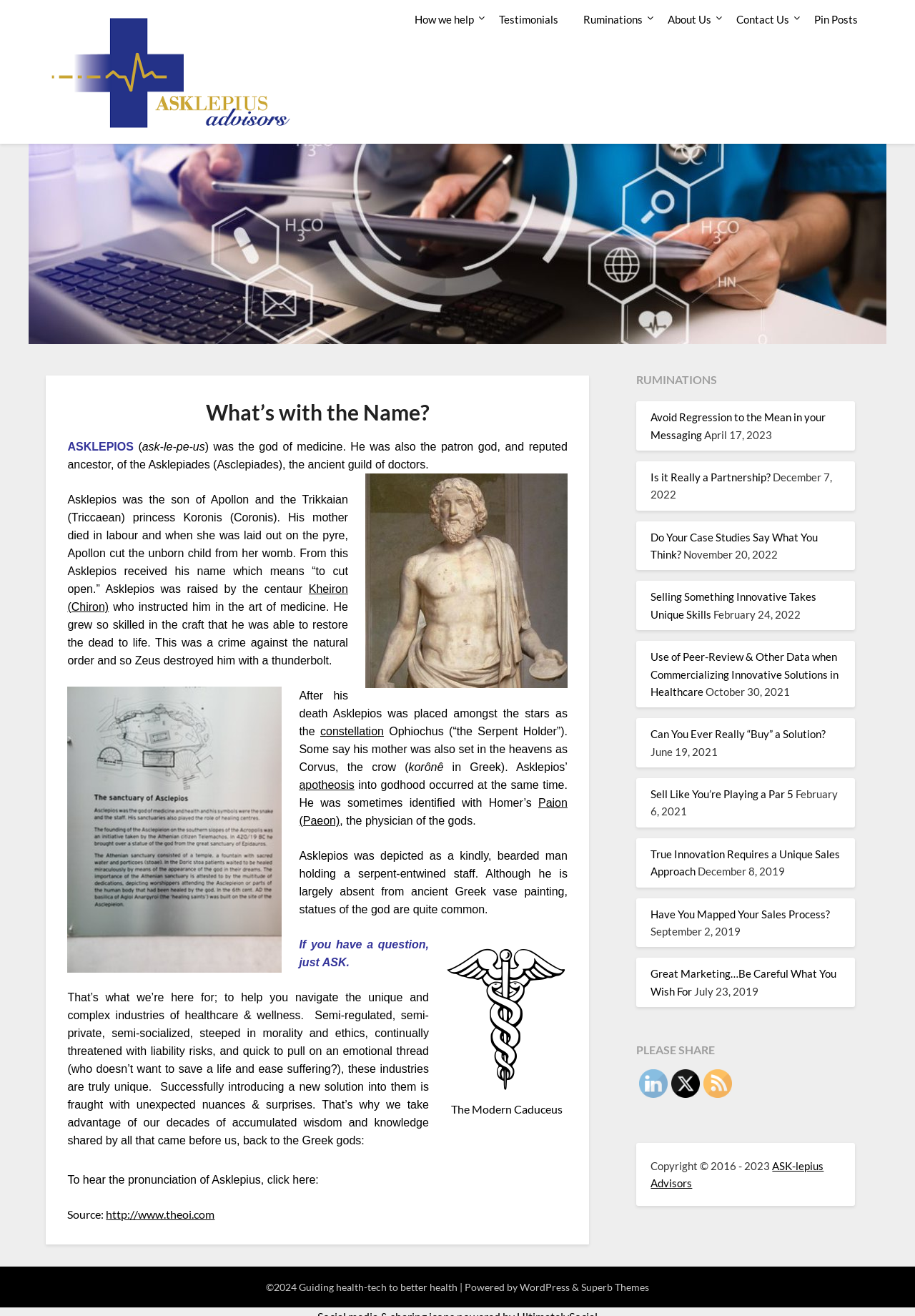Reply to the question below using a single word or brief phrase:
What is the name of the god of medicine?

Asklepios